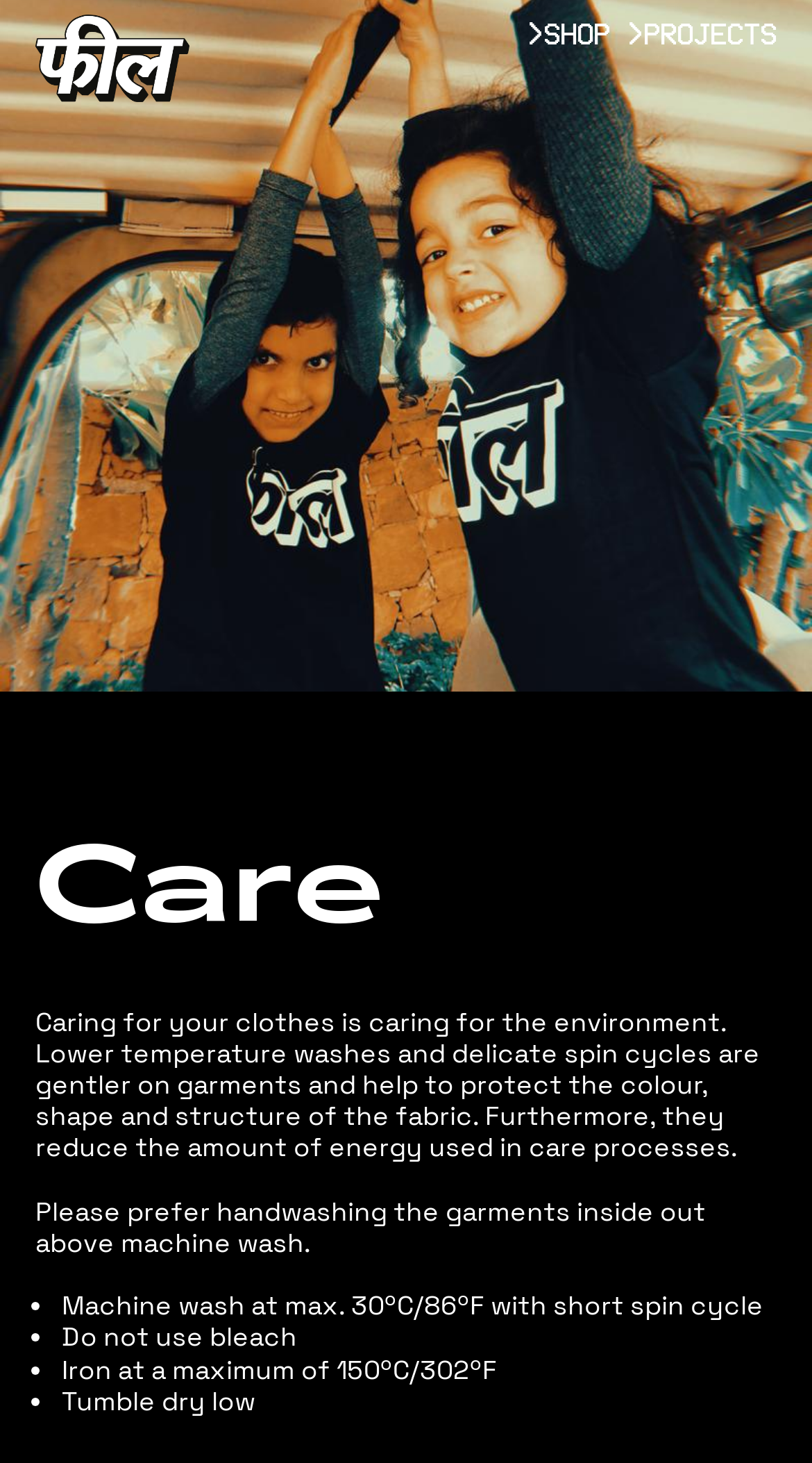What is the maximum ironing temperature?
Please provide a comprehensive answer based on the contents of the image.

I found this information by looking at the list of care instructions, where it says 'Iron at a maximum of 150ºC/302ºF'.